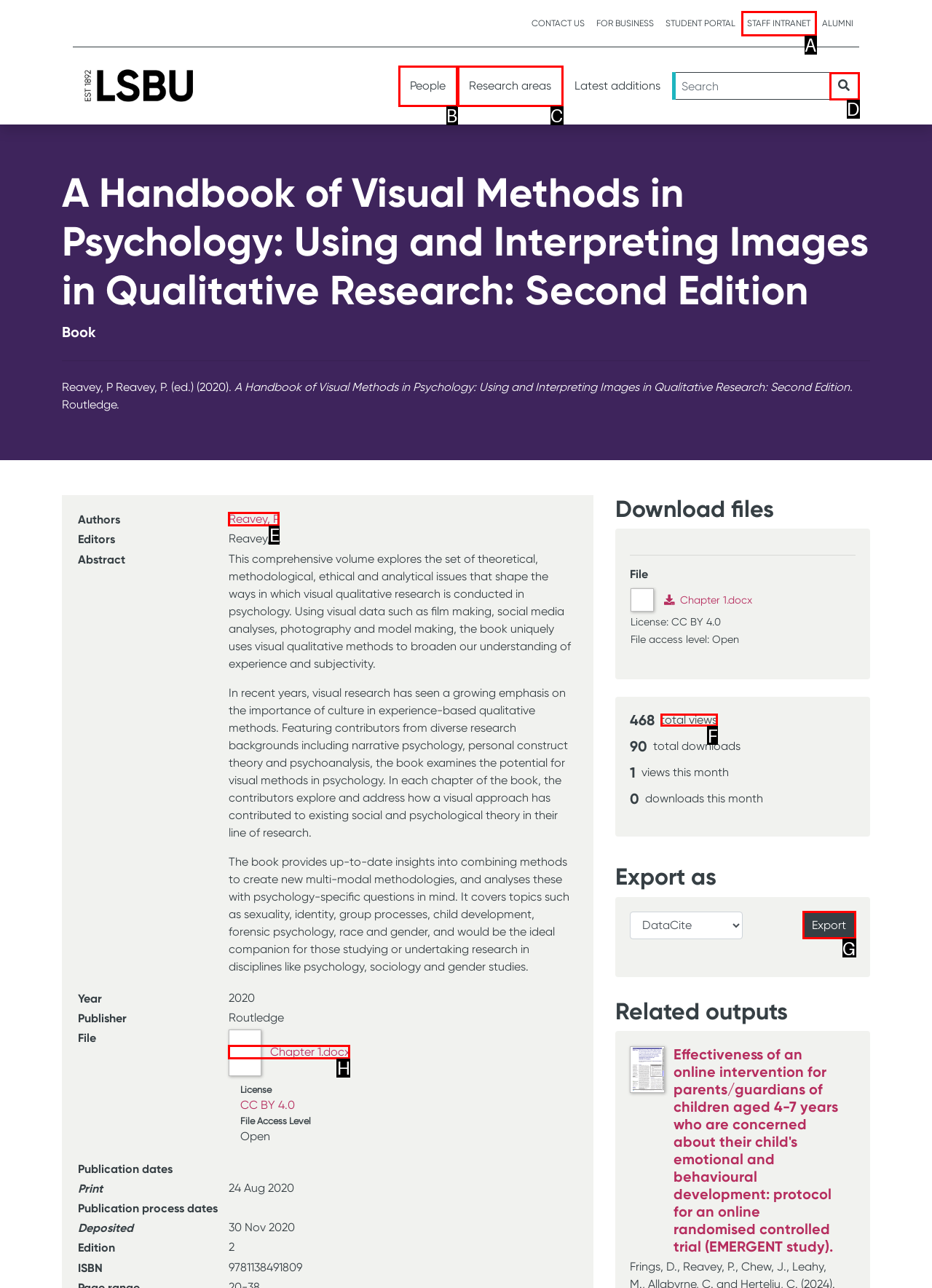Tell me which one HTML element you should click to complete the following task: Check the total views
Answer with the option's letter from the given choices directly.

F